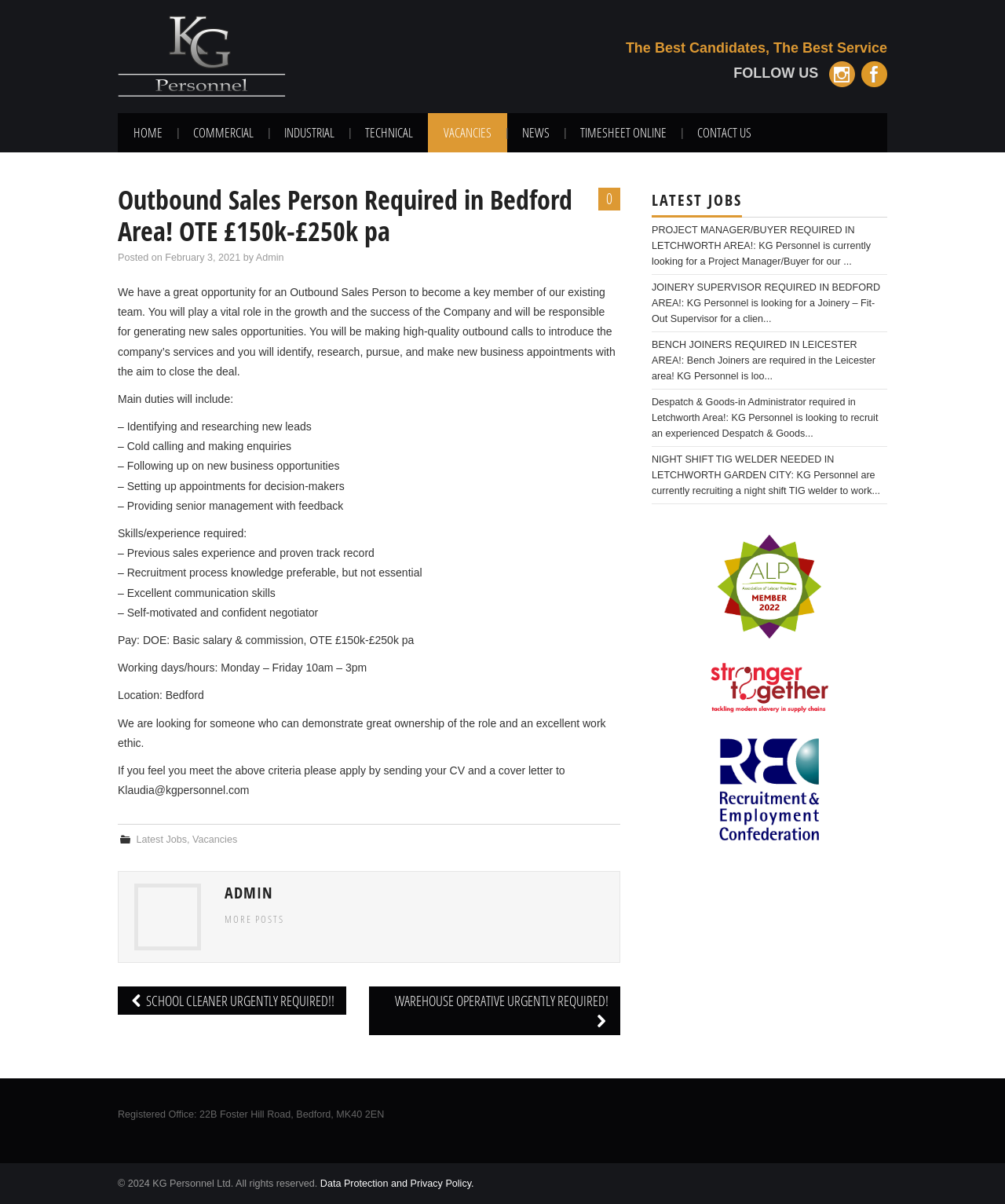Please identify the bounding box coordinates of the element on the webpage that should be clicked to follow this instruction: "View latest jobs". The bounding box coordinates should be given as four float numbers between 0 and 1, formatted as [left, top, right, bottom].

[0.136, 0.693, 0.186, 0.702]